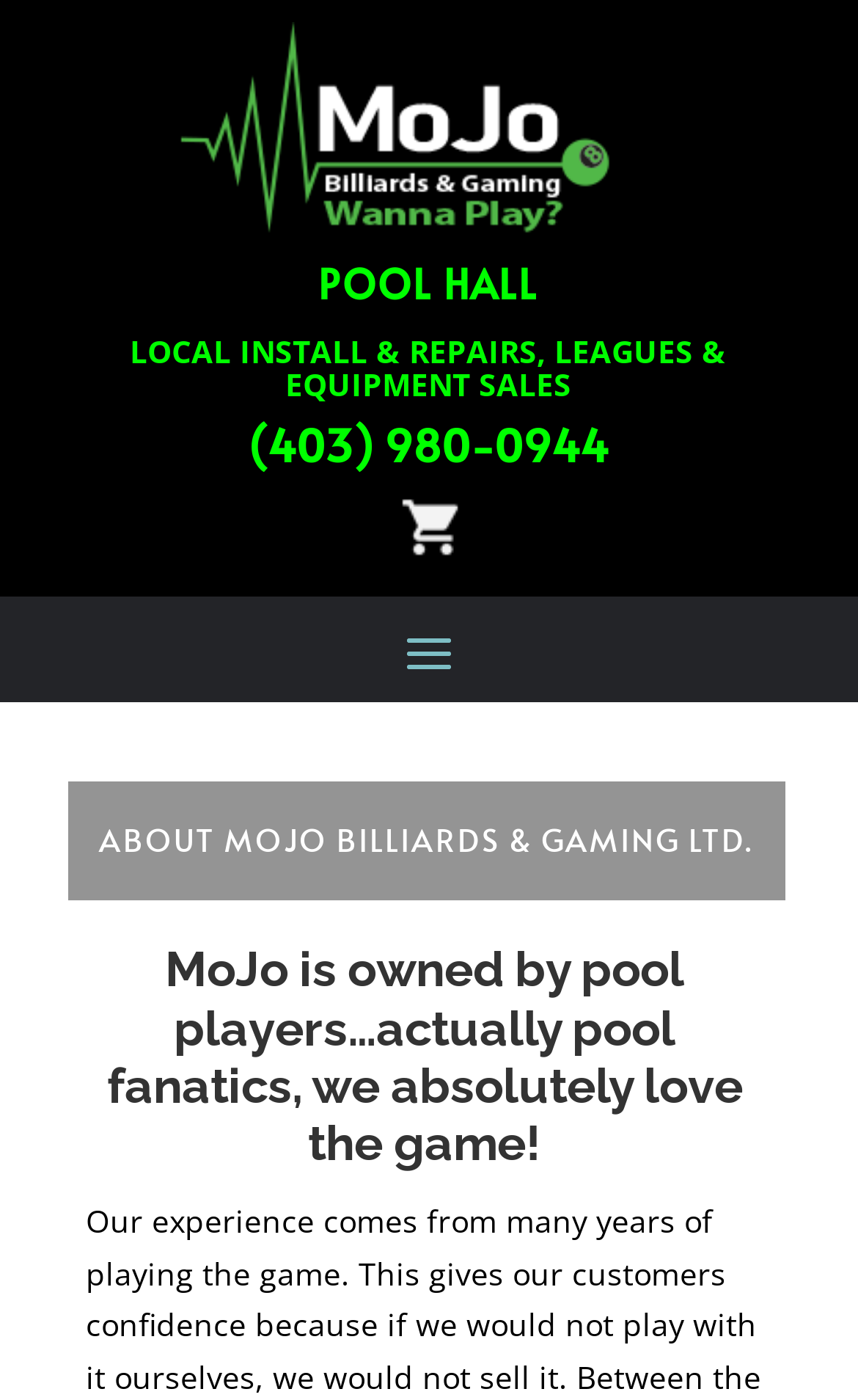What is the phone number of MoJo Billiards & Gaming?
Refer to the screenshot and deliver a thorough answer to the question presented.

I found the phone number by looking at the heading element that contains the phone number, which is '(403) 980-0944'. This element is located at the top of the page, below the 'POOL HALL' heading.